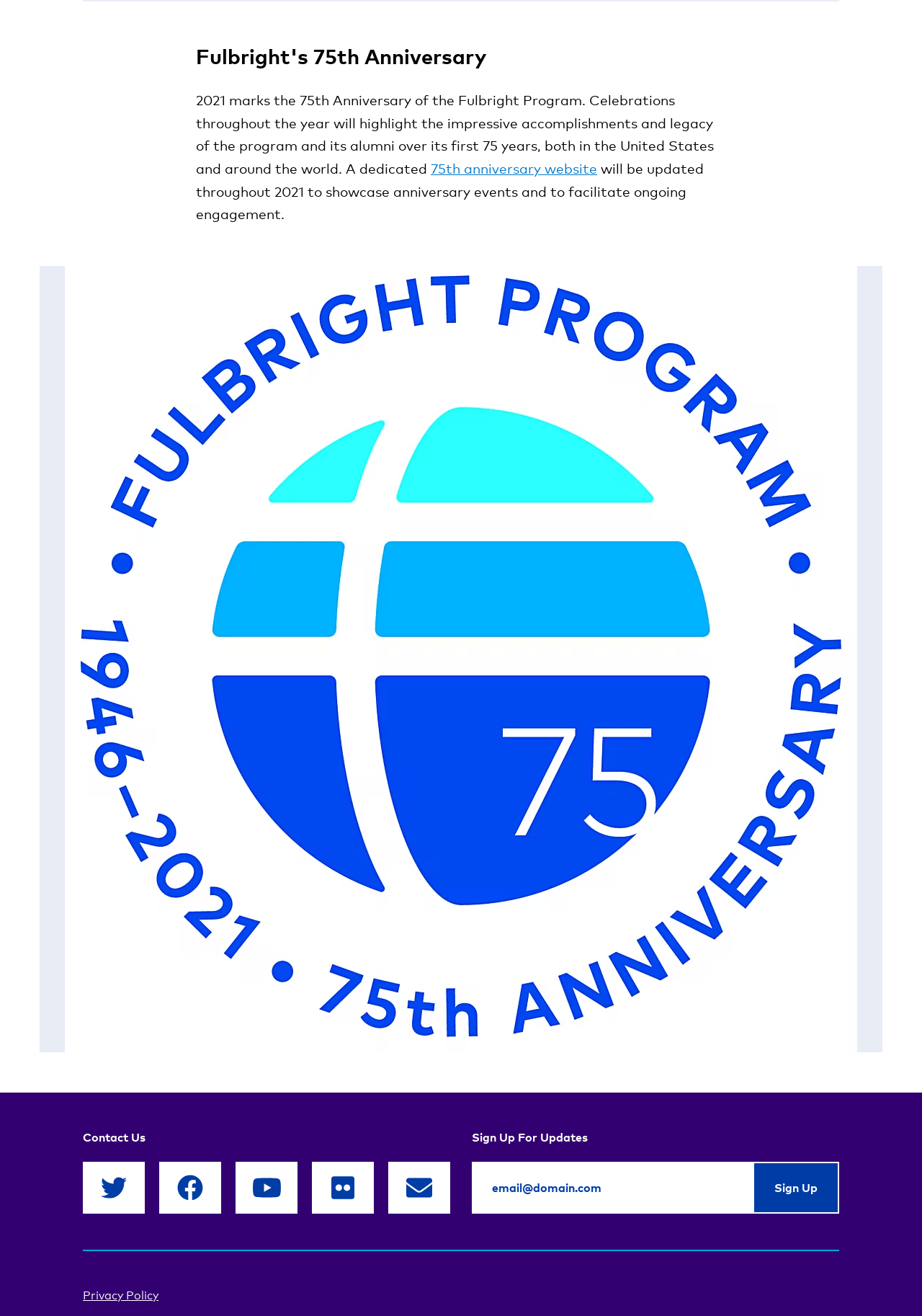Please locate the bounding box coordinates of the region I need to click to follow this instruction: "Follow Fulbright on Twitter".

[0.09, 0.883, 0.157, 0.922]